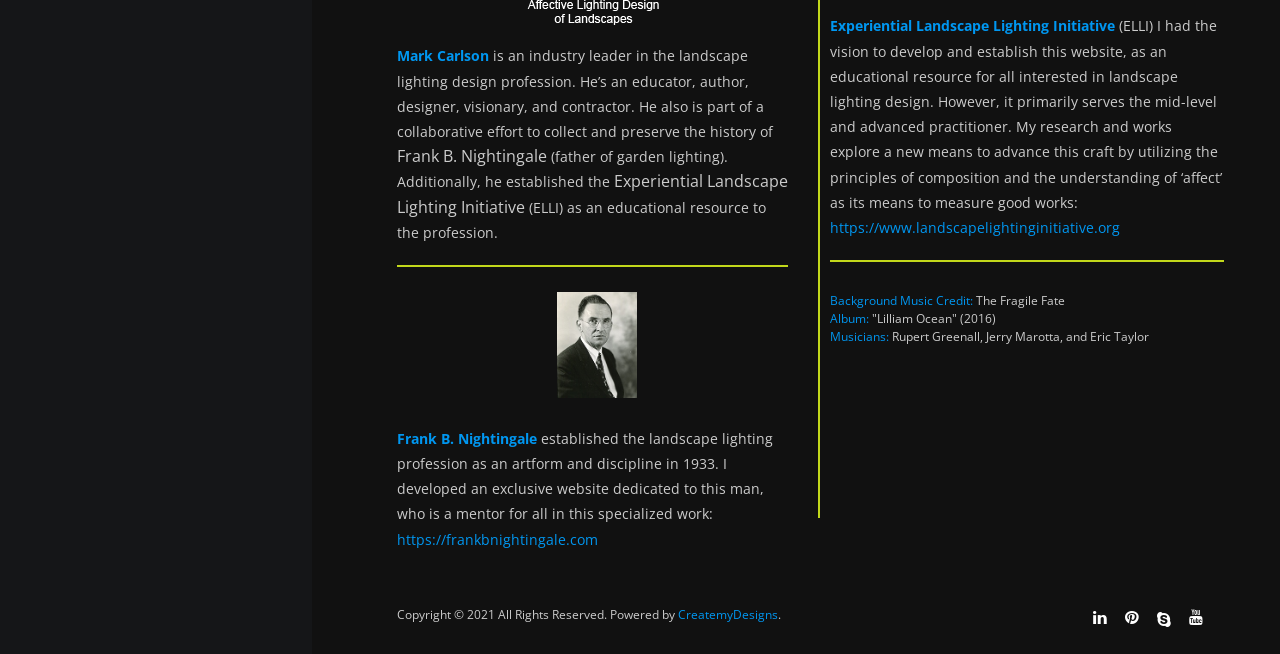What is the profession of the person who developed the Experiential Landscape Lighting Initiative website?
Provide a comprehensive and detailed answer to the question.

The webpage mentions that the person who developed the ELLI website is a landscape lighting designer, as they mention 'my research and works explore a new means to advance this craft by utilizing the principles of composition and the understanding of ‘affect’ as its means to measure good works'.